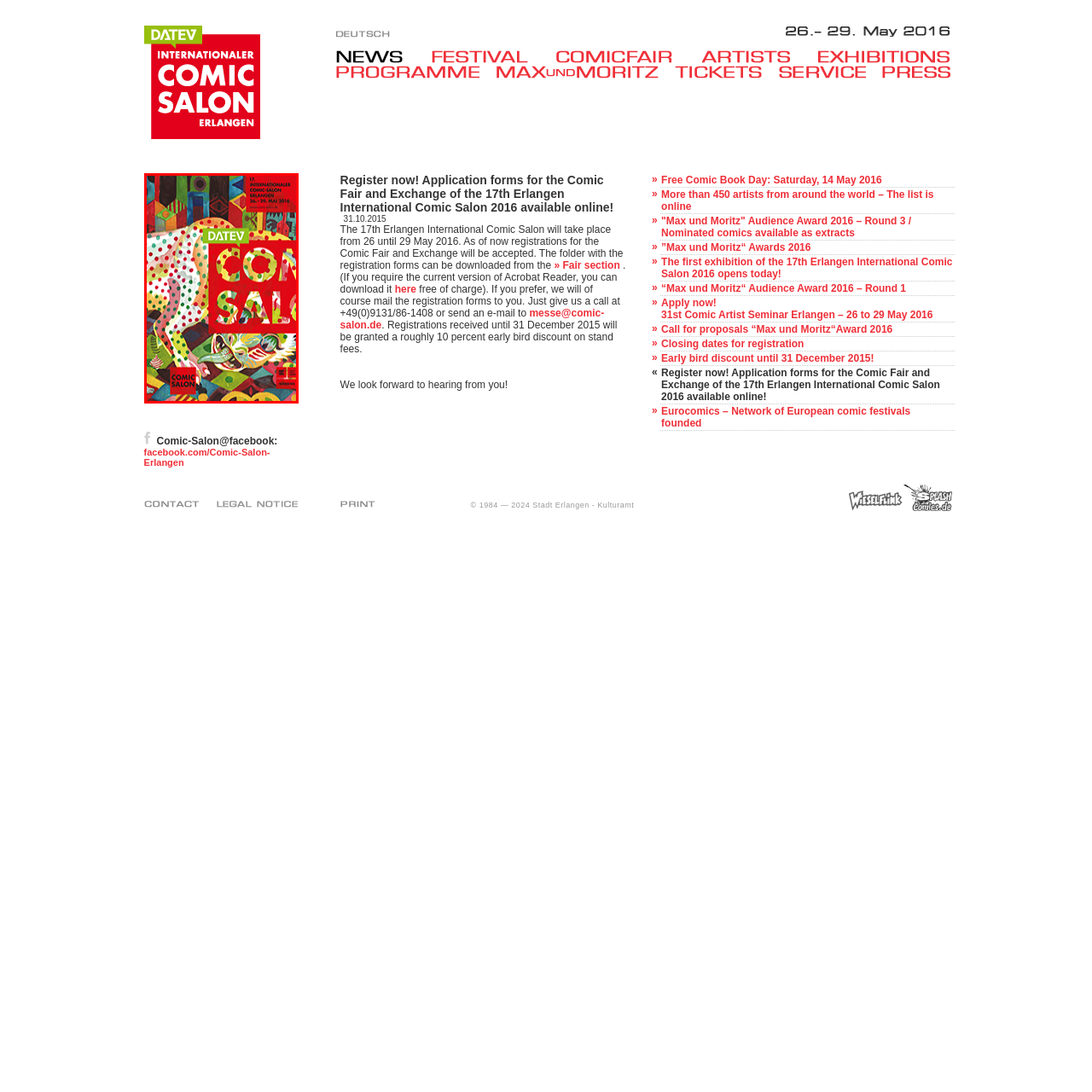Describe in detail the visual content enclosed by the red bounding box.

This vibrant and artistic poster promotes the **17th International Comic Salon Erlangen**, scheduled to take place from **May 26 to May 29, 2016**. The design features a dynamic background filled with abstract colors and shapes, paired with bold text that highlights "DATEV COMIC SALON." The artwork is colorful and engaging, reflecting the creativity and artistic spirit of the comic community. The bottom of the poster includes the text "COMIC SALON," establishing a clear identity for the event. This festival is renowned for showcasing diverse artists, exhibitions, and programs related to comics, making it a significant event for enthusiasts and professionals alike. The poster effectively captures the essence of this exciting cultural celebration.